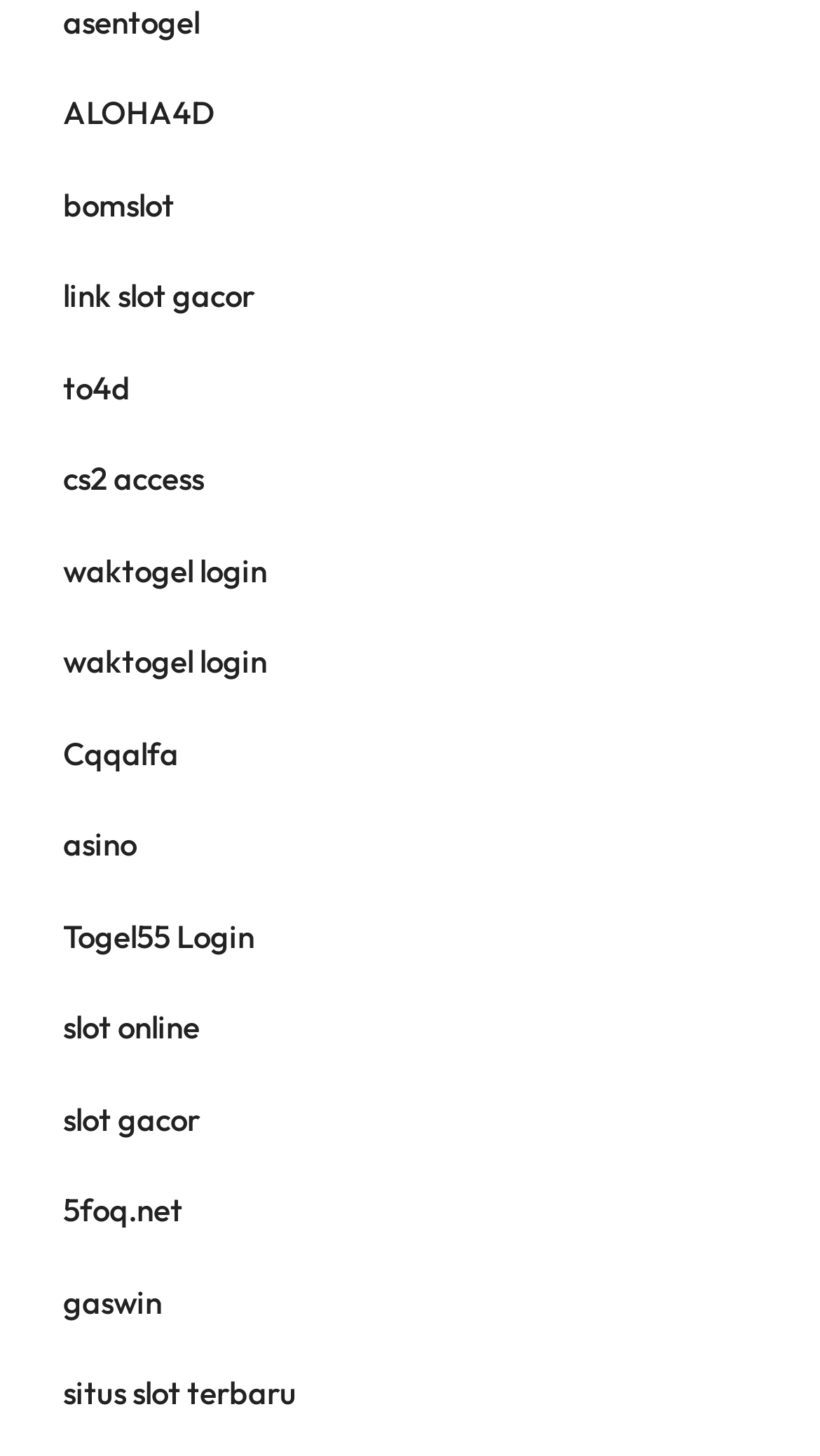Identify the bounding box coordinates for the region to click in order to carry out this instruction: "go to bomslot page". Provide the coordinates using four float numbers between 0 and 1, formatted as [left, top, right, bottom].

[0.077, 0.127, 0.213, 0.154]